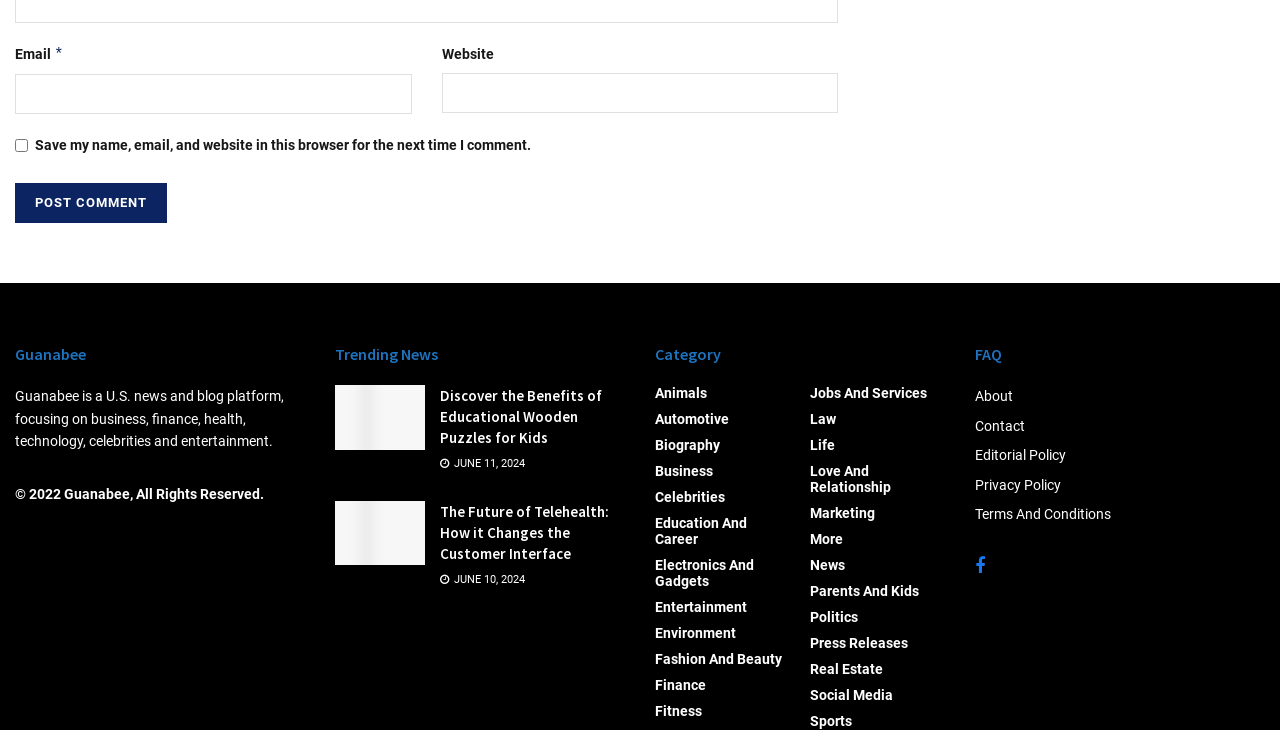Find the bounding box coordinates for the area that should be clicked to accomplish the instruction: "Enter email address".

[0.012, 0.101, 0.322, 0.156]